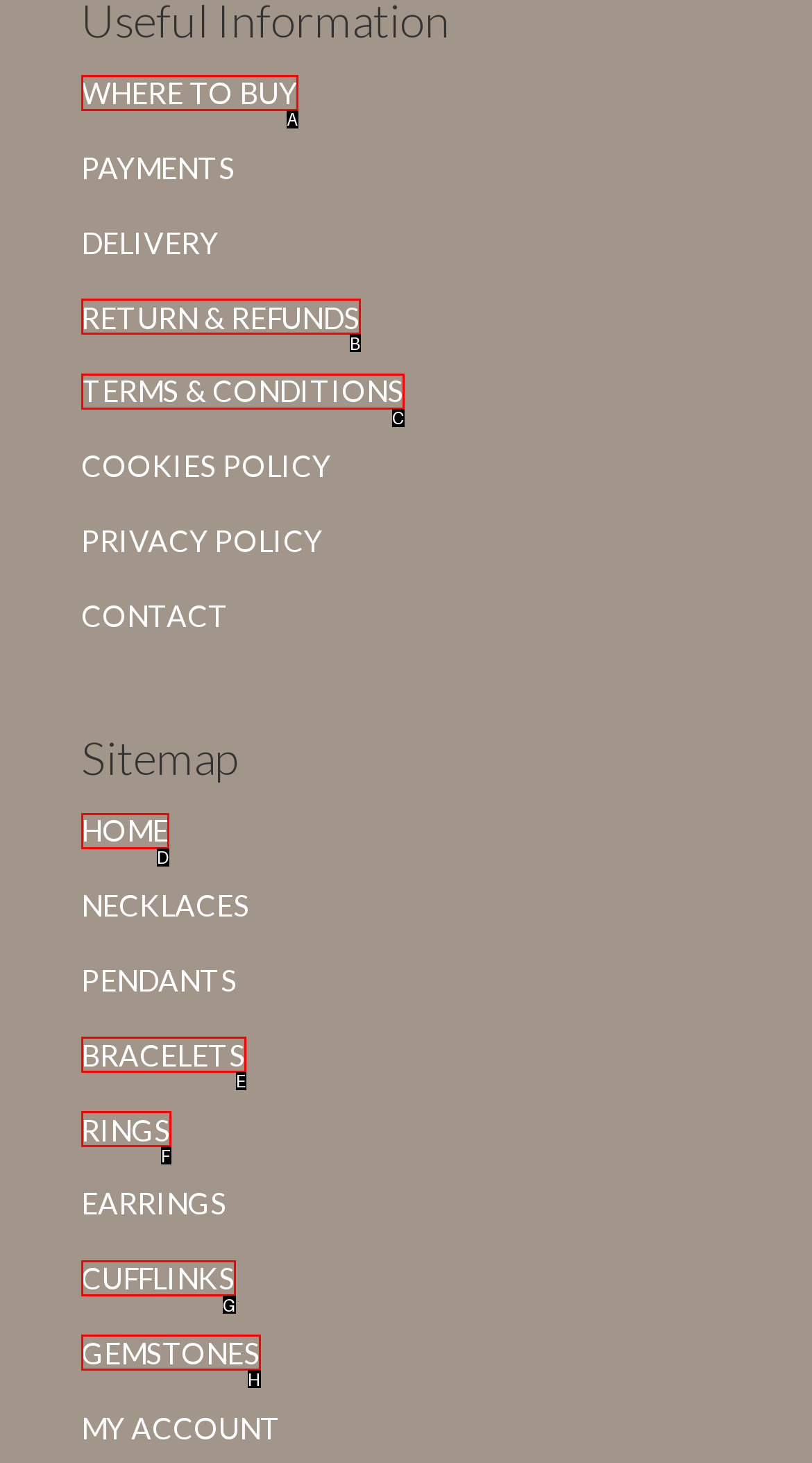Which lettered option matches the following description: TERMS & CONDITIONS
Provide the letter of the matching option directly.

C